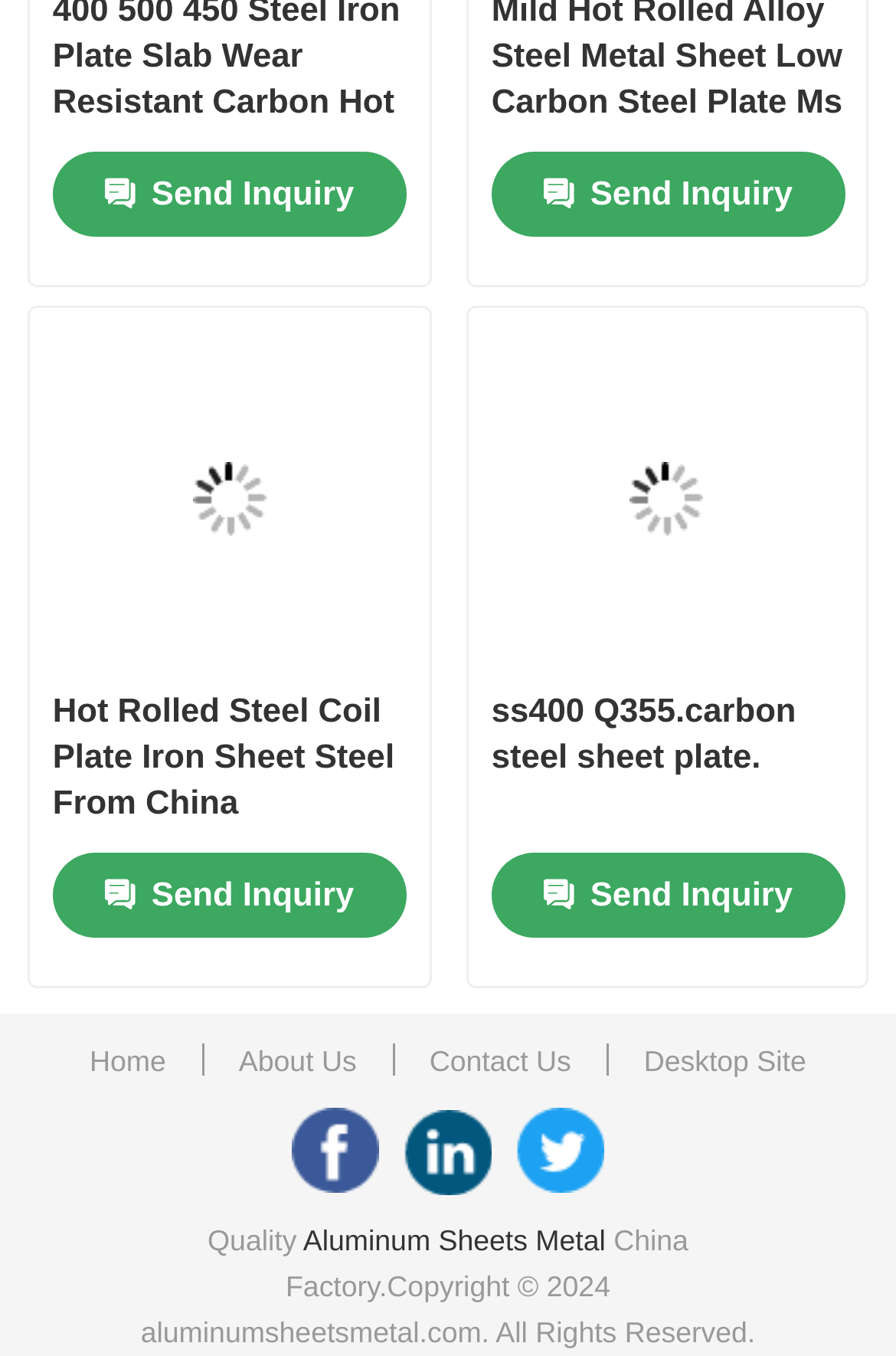Identify the bounding box of the UI component described as: "6".

None